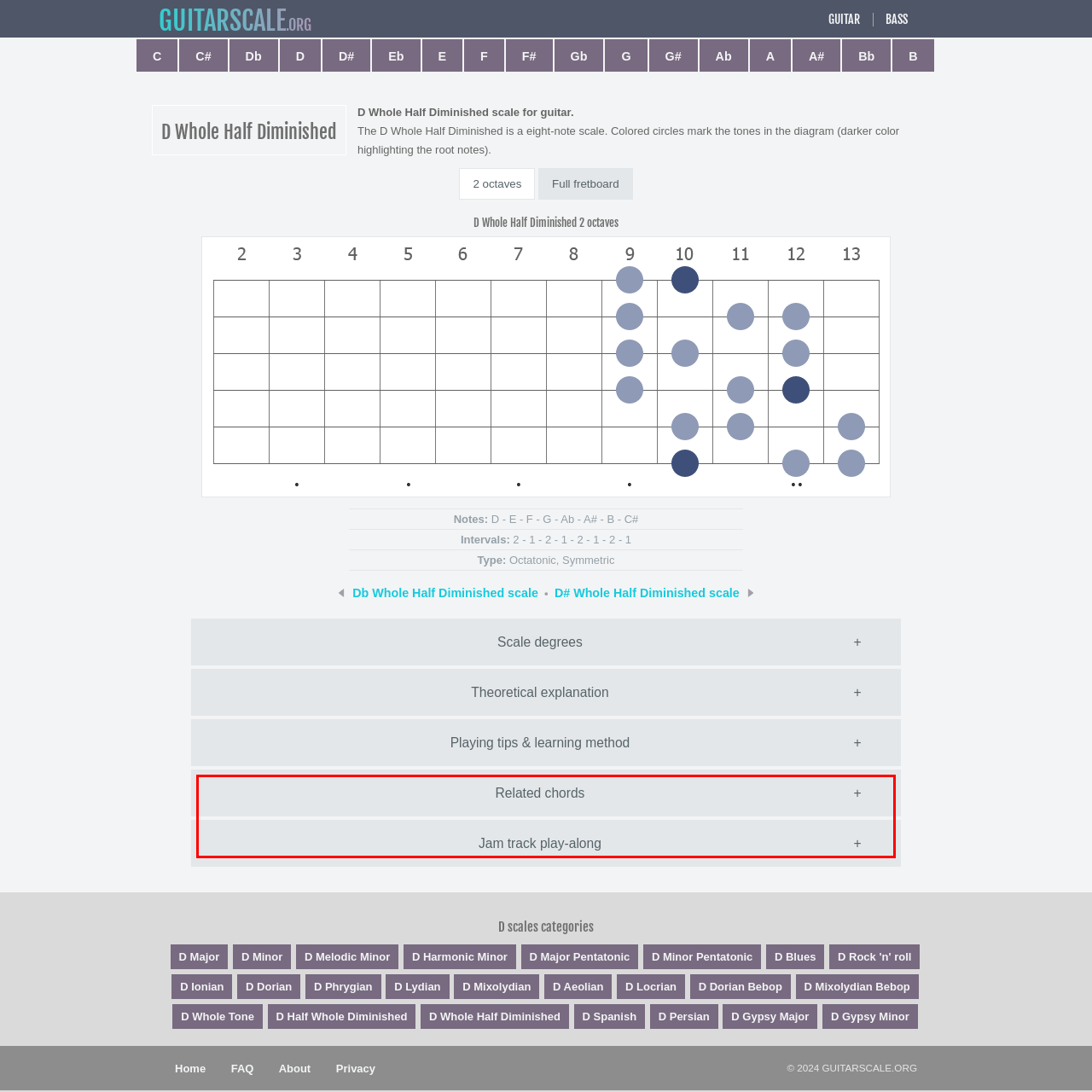Given a screenshot of a webpage containing a red bounding box, perform OCR on the text within this red bounding box and provide the text content.

This scale is typically played over a diminished or half-diminished chord. A feature of diminished scales is that they are symmetrical, which results in overlapping note relationships. The D Whole Half Diminished has the same notes as F Whole Half Diminished, Ab Whole Half Diminished and B Whole Half Diminished.